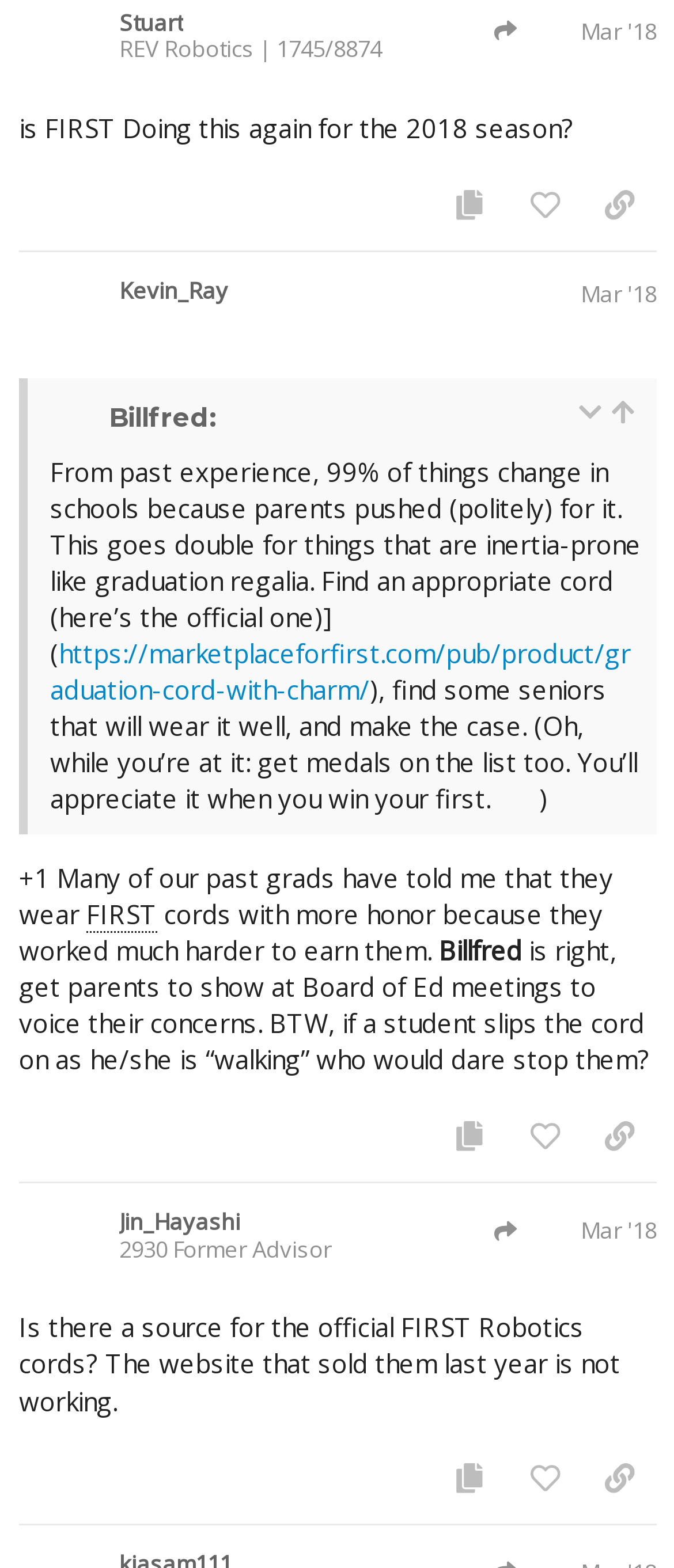Please identify the bounding box coordinates of the element I need to click to follow this instruction: "Click the 'copy the contents of this post' button".

[0.642, 0.11, 0.753, 0.151]